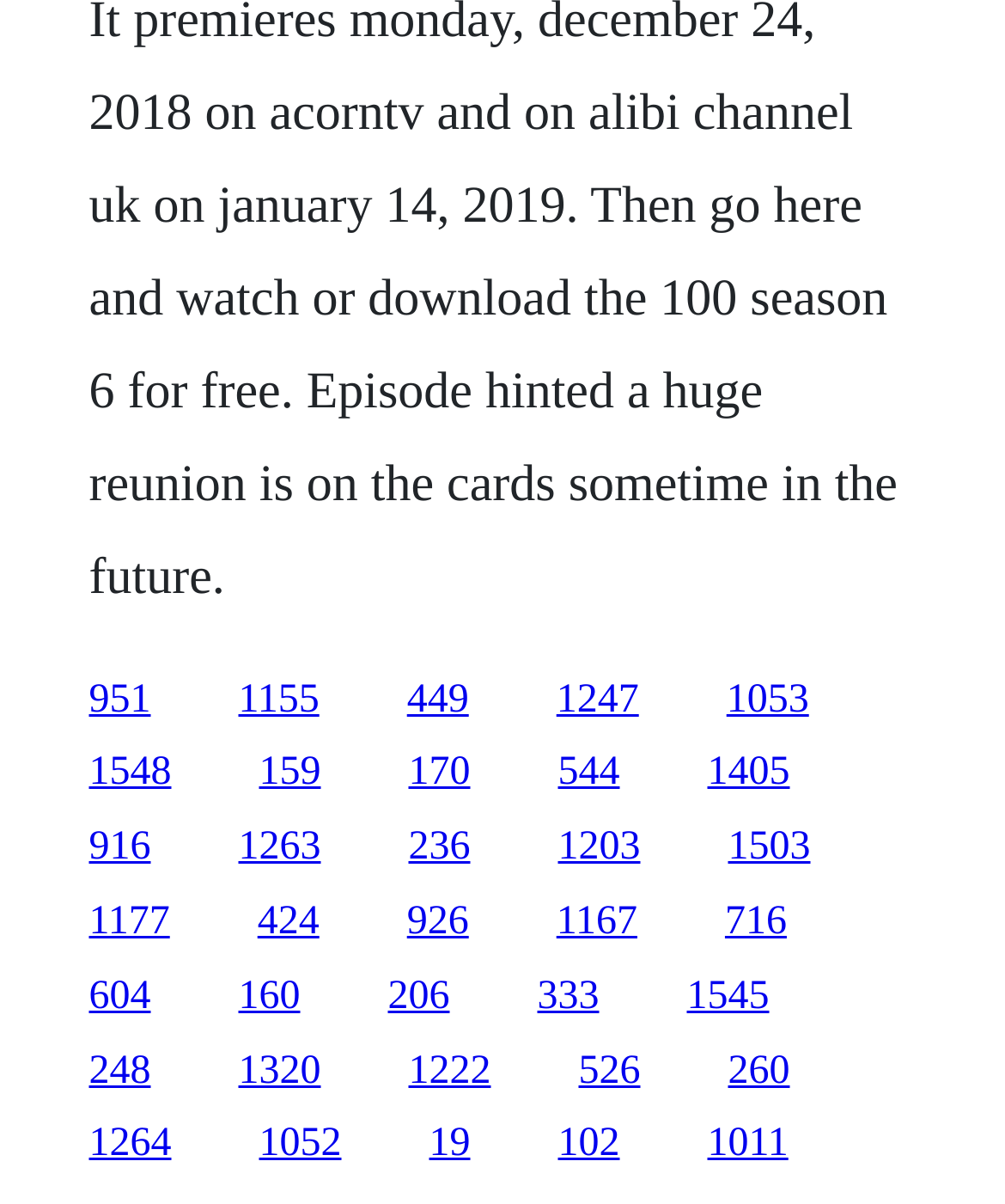Please find the bounding box coordinates of the element that you should click to achieve the following instruction: "click the first link". The coordinates should be presented as four float numbers between 0 and 1: [left, top, right, bottom].

[0.088, 0.562, 0.15, 0.599]